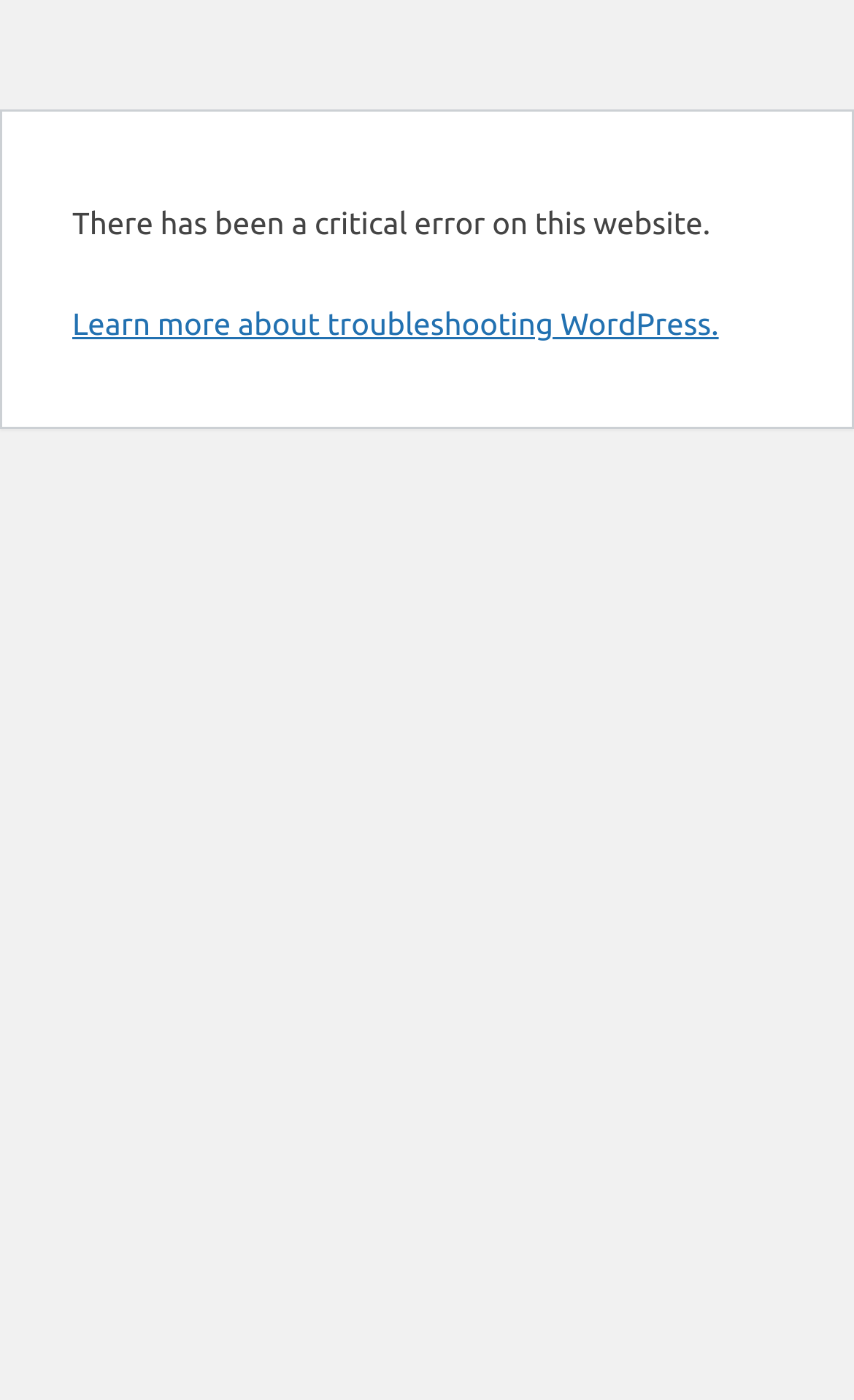Return the bounding box coordinates of the UI element that corresponds to this description: "Learn more about troubleshooting WordPress.". The coordinates must be given as four float numbers in the range of 0 and 1, [left, top, right, bottom].

[0.085, 0.219, 0.842, 0.244]